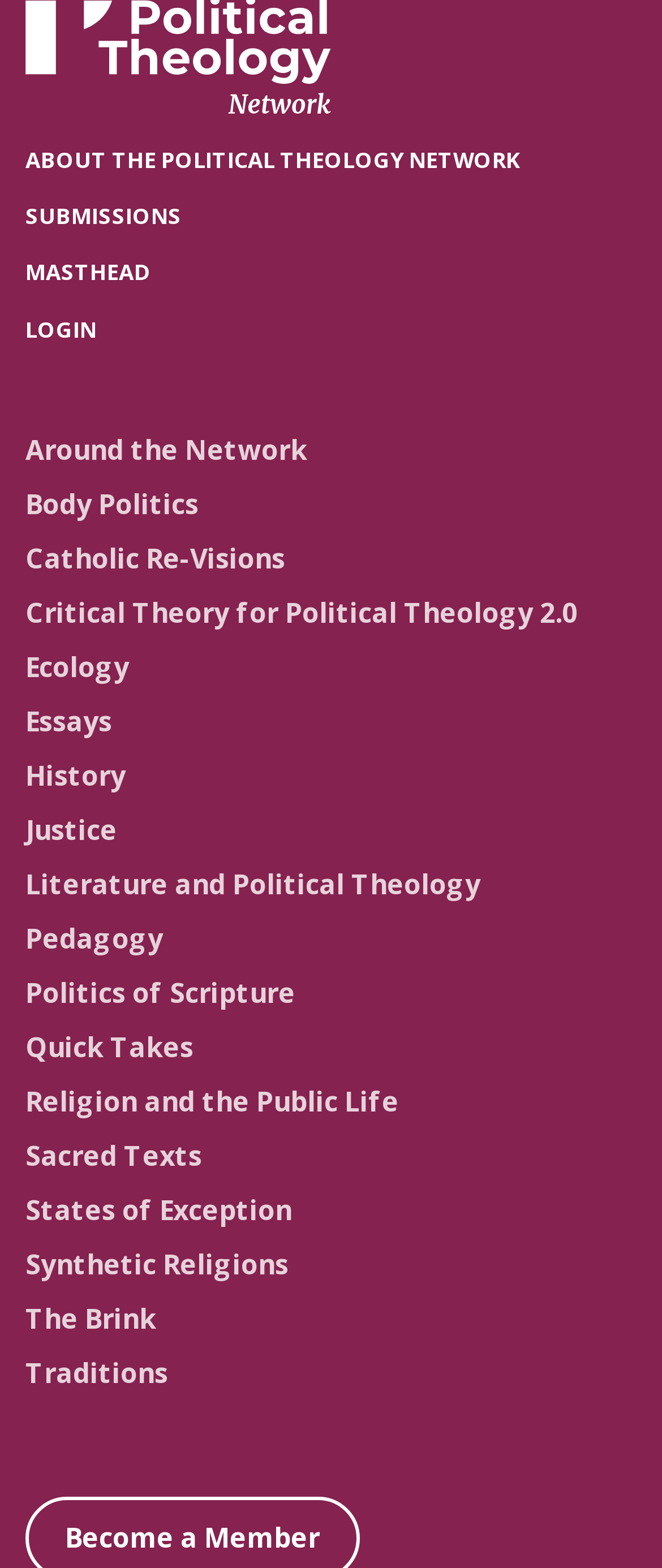Provide a short answer using a single word or phrase for the following question: 
What is the last link in the top navigation bar?

LOGIN